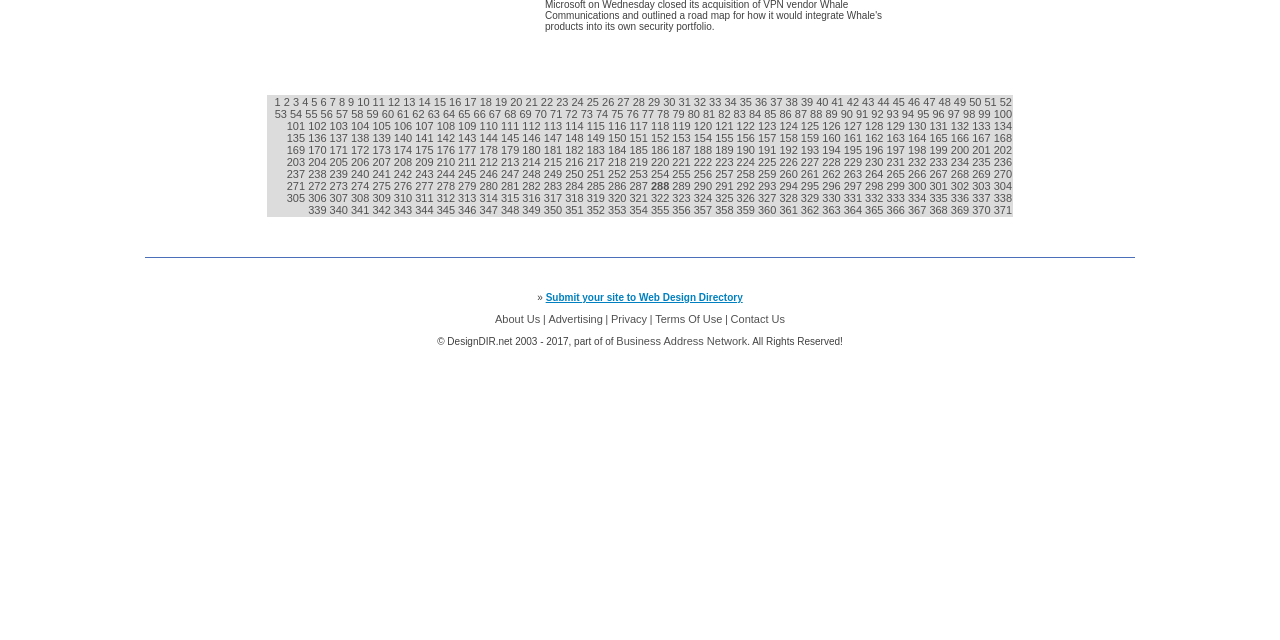Identify the bounding box coordinates for the UI element described as: "Terms Of Use". The coordinates should be provided as four floats between 0 and 1: [left, top, right, bottom].

[0.512, 0.488, 0.564, 0.507]